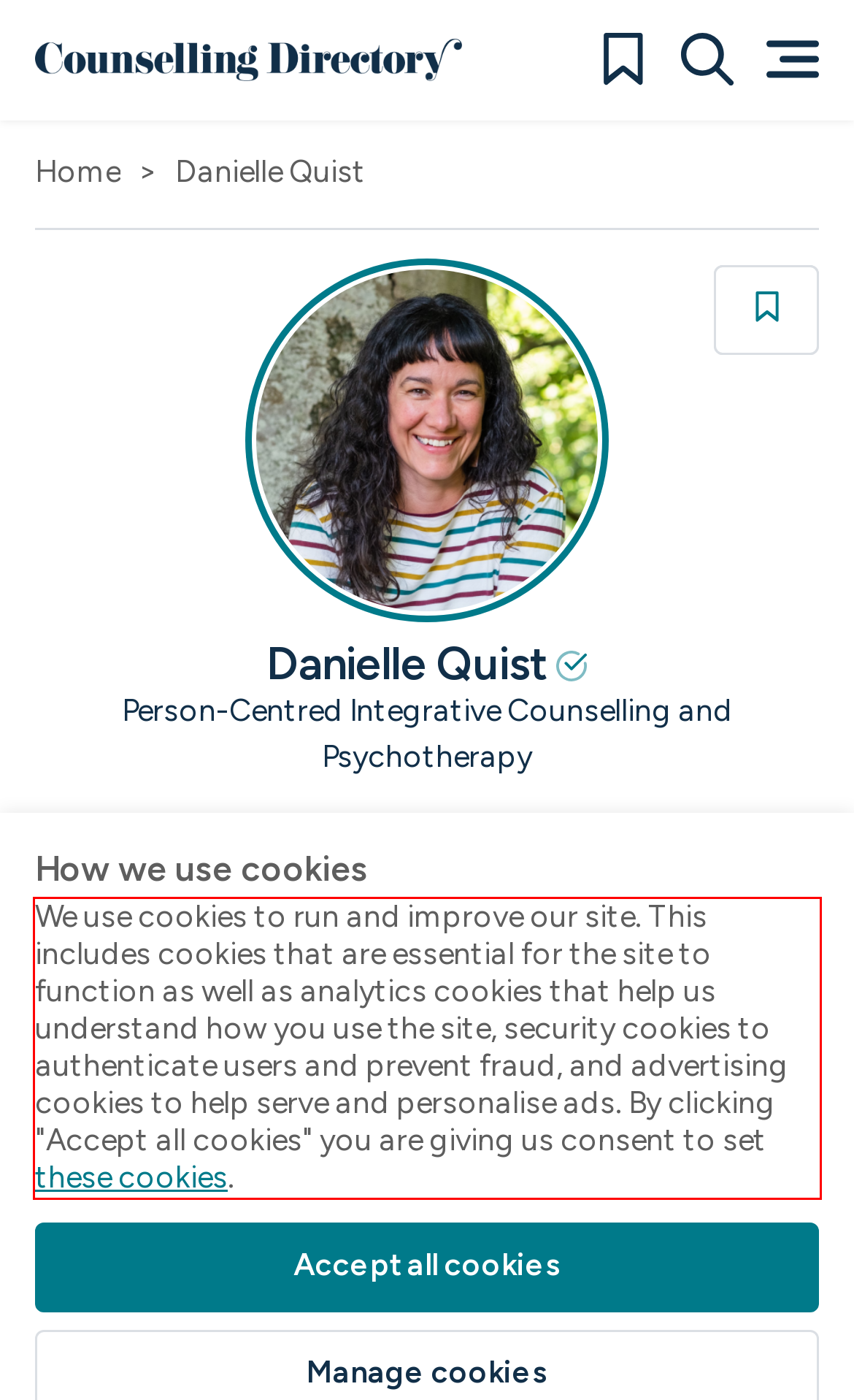You have a screenshot with a red rectangle around a UI element. Recognize and extract the text within this red bounding box using OCR.

We use cookies to run and improve our site. This includes cookies that are essential for the site to function as well as analytics cookies that help us understand how you use the site, security cookies to authenticate users and prevent fraud, and advertising cookies to help serve and personalise ads. By clicking "Accept all cookies" you are giving us consent to set these cookies.